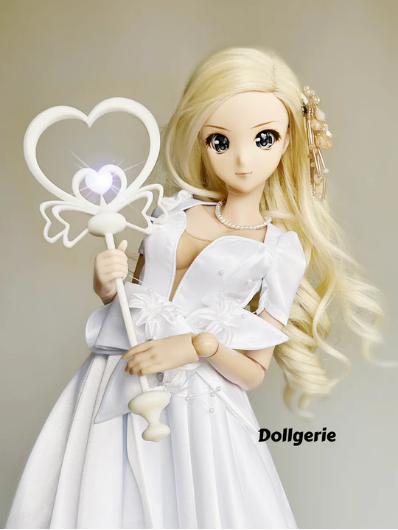What is at the top of the magic staff?
Can you offer a detailed and complete answer to this question?

According to the caption, the magic staff is 'adorned with a heart at its top that emits a soft glow', which means that the top of the magic staff features a heart.